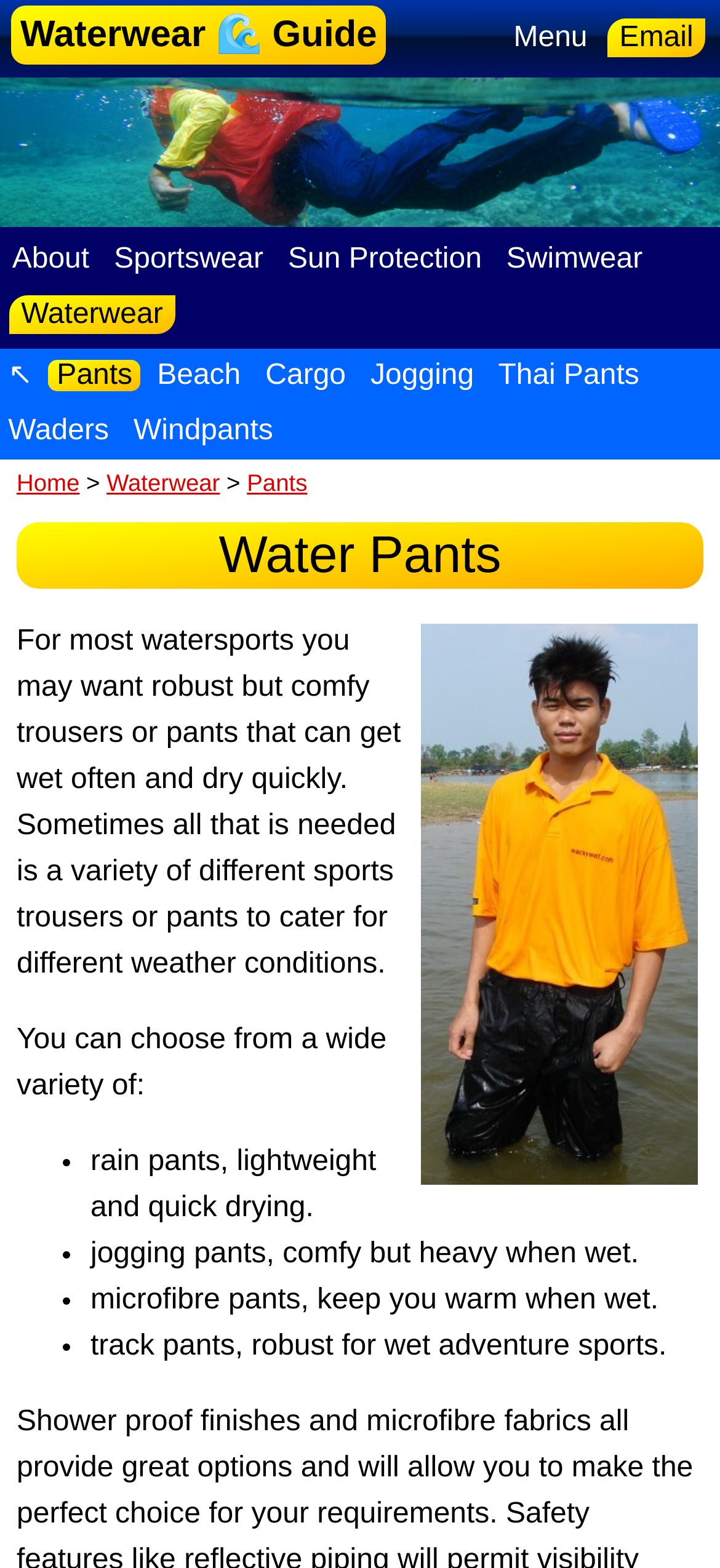Find the bounding box coordinates of the element you need to click on to perform this action: 'Read more about 'Water Pants''. The coordinates should be represented by four float values between 0 and 1, in the format [left, top, right, bottom].

[0.023, 0.333, 0.977, 0.376]